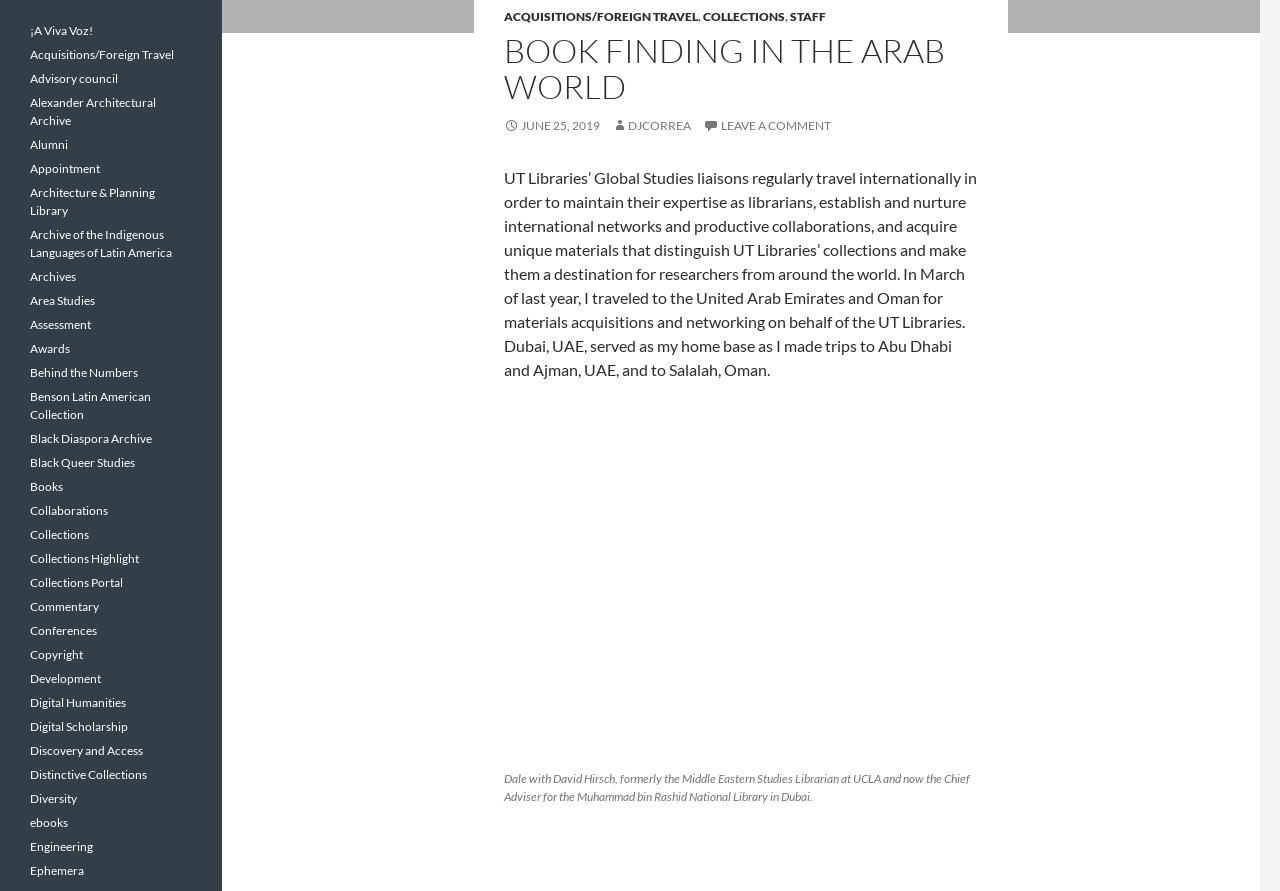Provide the bounding box coordinates for the UI element described in this sentence: "Architecture & Planning Library". The coordinates should be four float values between 0 and 1, i.e., [left, top, right, bottom].

[0.023, 0.208, 0.121, 0.245]